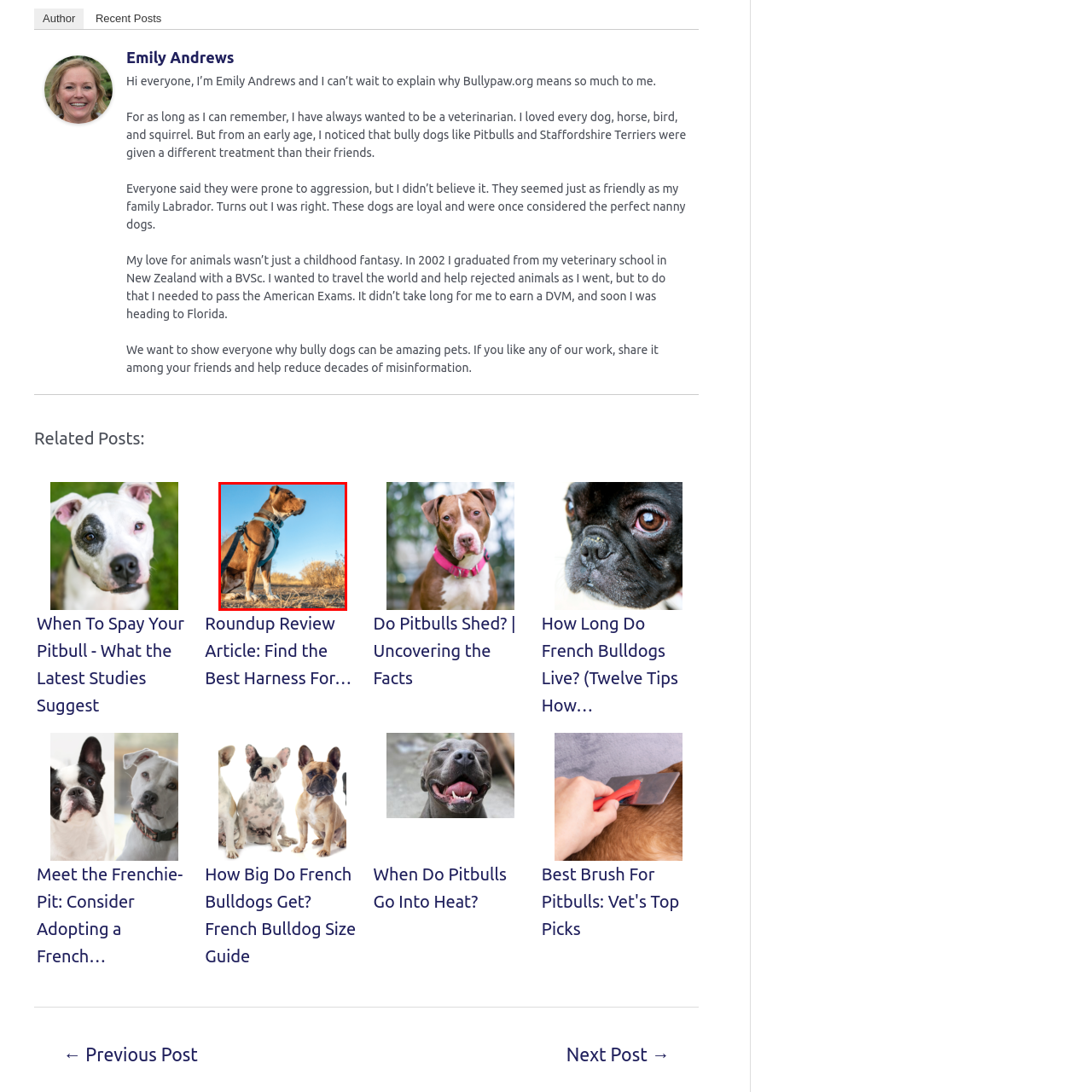What type of grass is in the background?
Please examine the image highlighted within the red bounding box and respond to the question using a single word or phrase based on the image.

Dry, golden grass